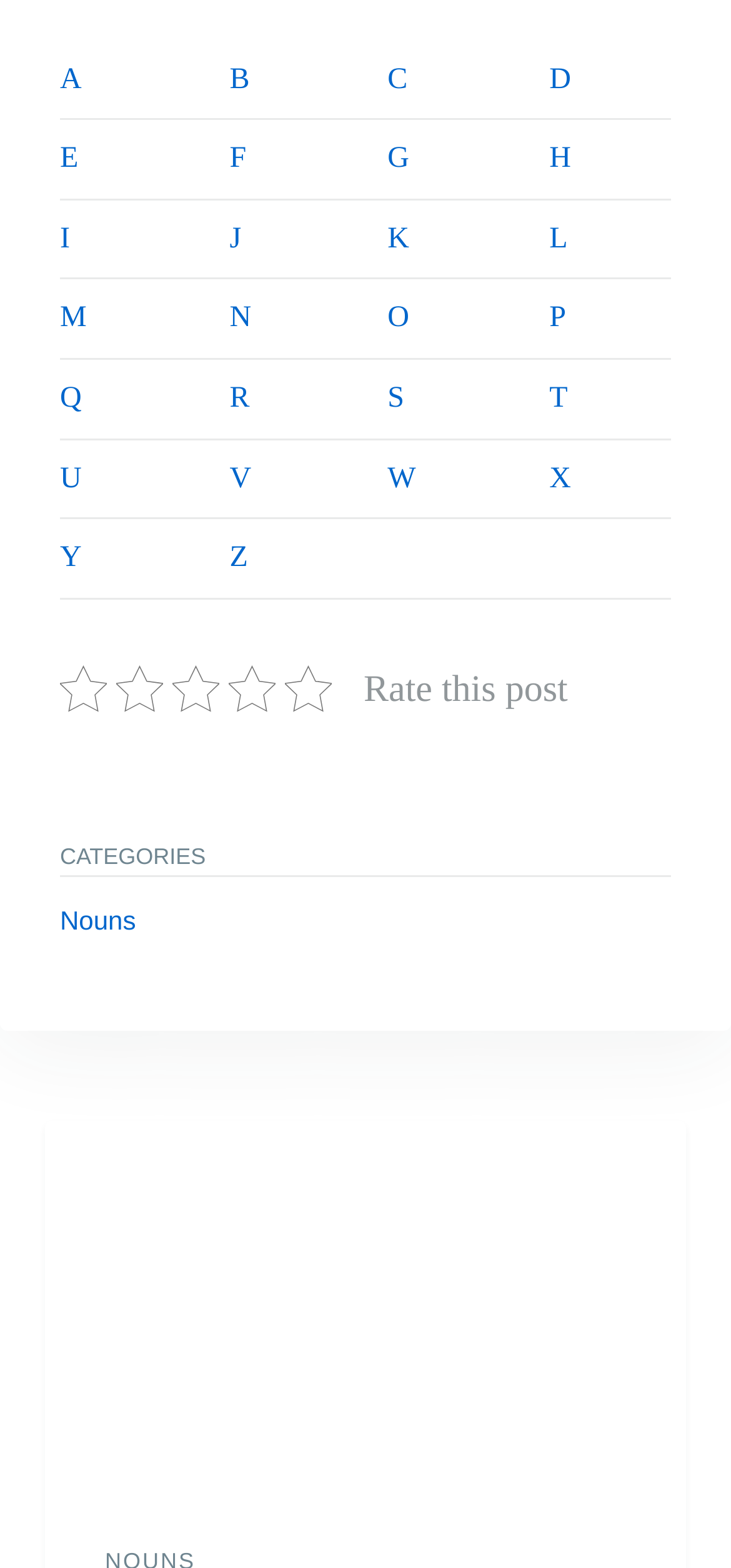What is the text of the static text element below the table?
Based on the screenshot, provide a one-word or short-phrase response.

Rate this post